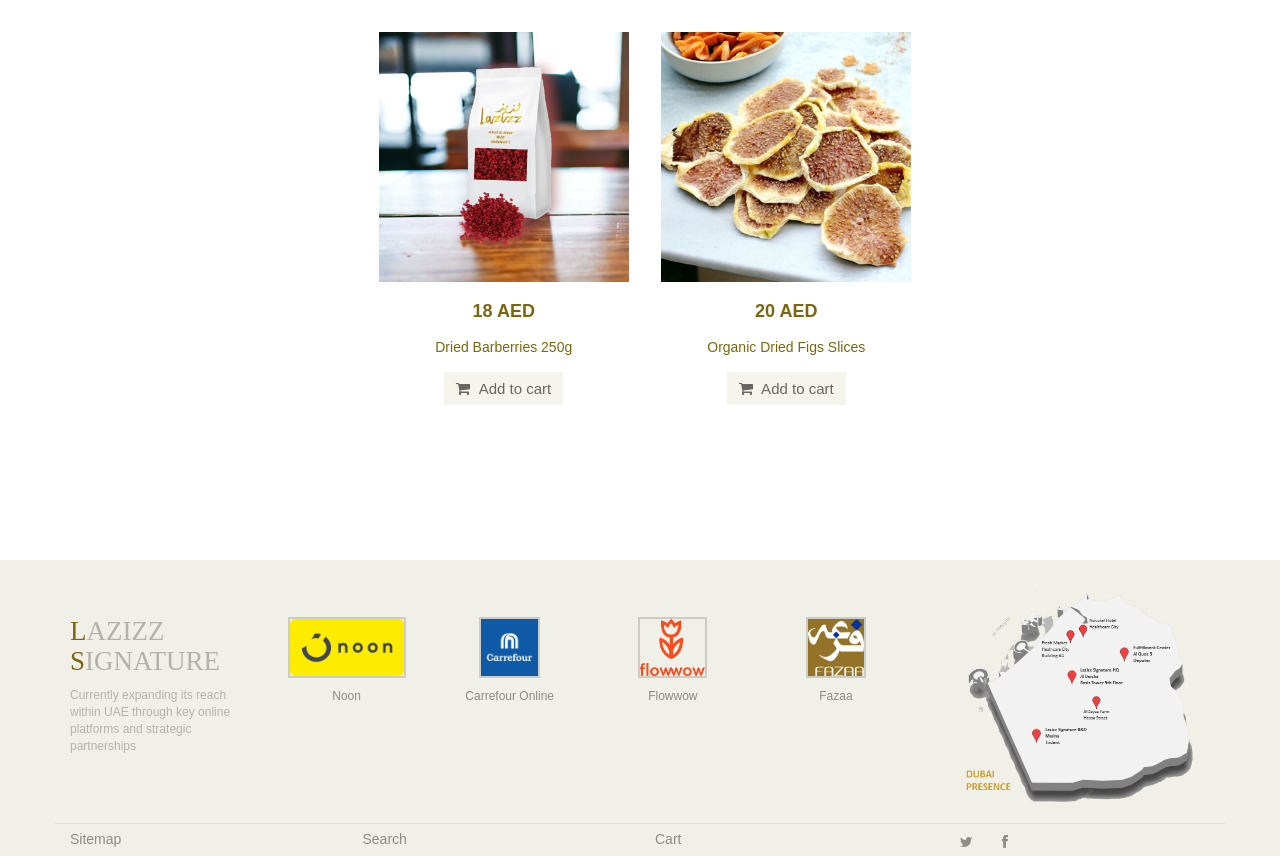Please locate the bounding box coordinates for the element that should be clicked to achieve the following instruction: "Add Dried Barberries 250g to cart". Ensure the coordinates are given as four float numbers between 0 and 1, i.e., [left, top, right, bottom].

[0.347, 0.435, 0.44, 0.474]